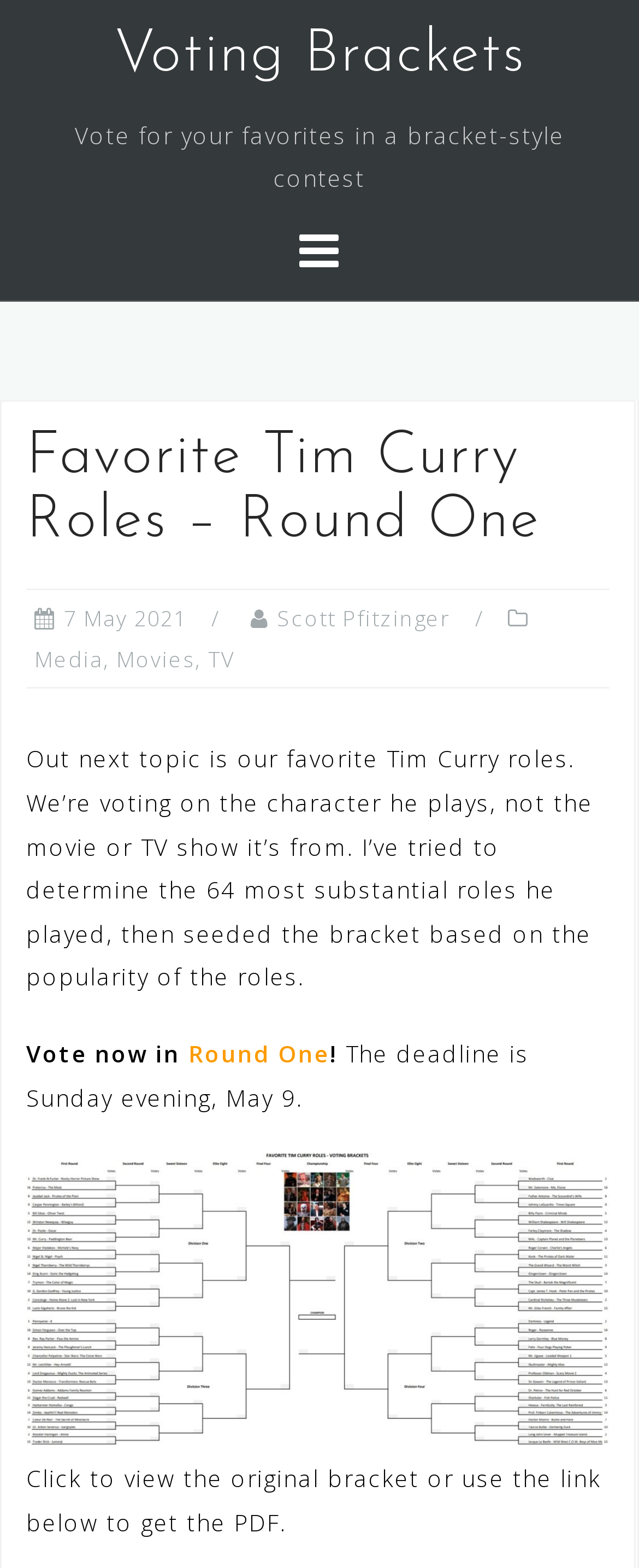Carefully examine the image and provide an in-depth answer to the question: Who is the author of this webpage?

The webpage credits Scott Pfitzinger as the author, which suggests that he is the person responsible for creating and maintaining the content on this webpage.